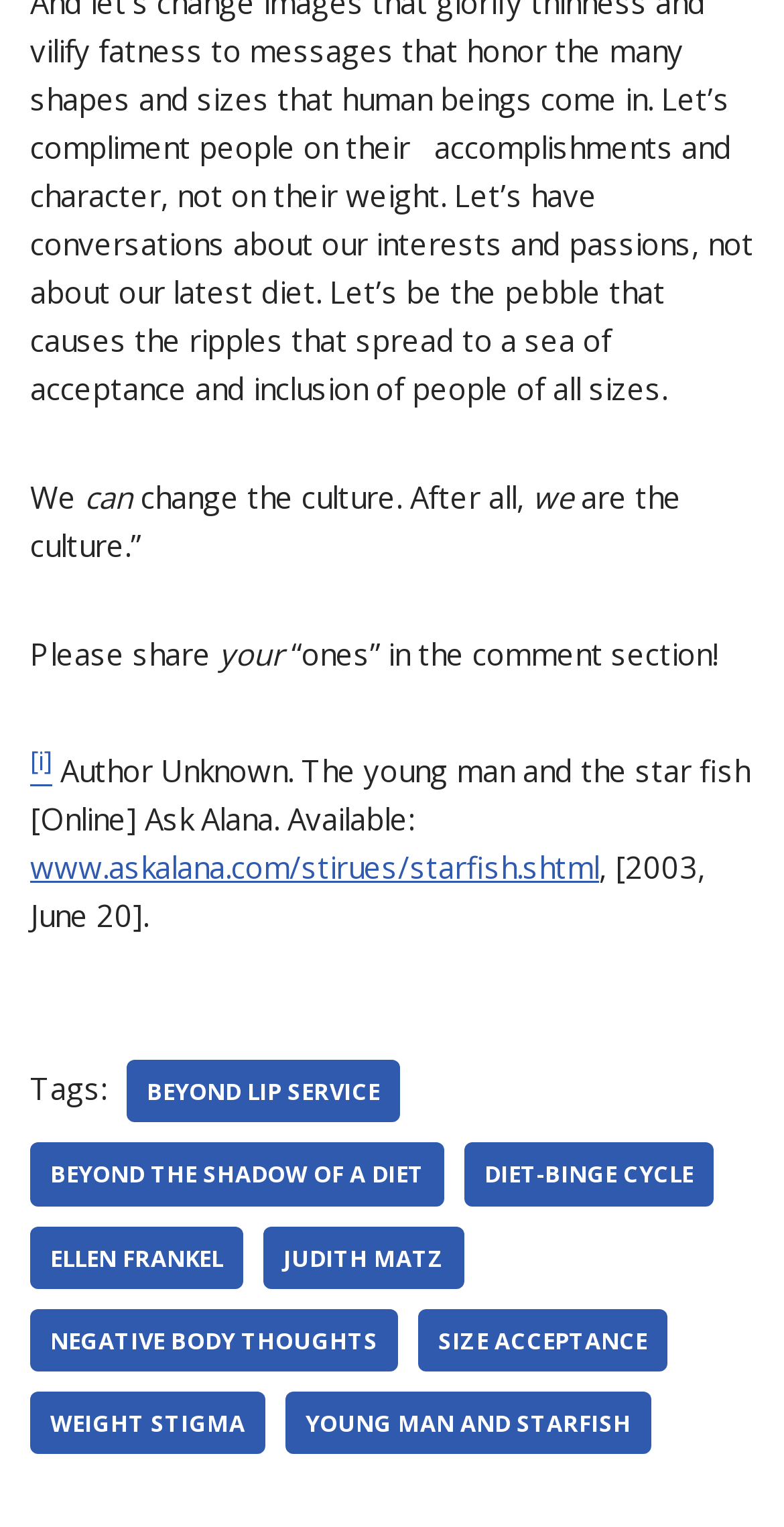Identify the bounding box coordinates of the clickable region to carry out the given instruction: "Learn more about WEIGHT STIGMA".

[0.038, 0.912, 0.338, 0.953]